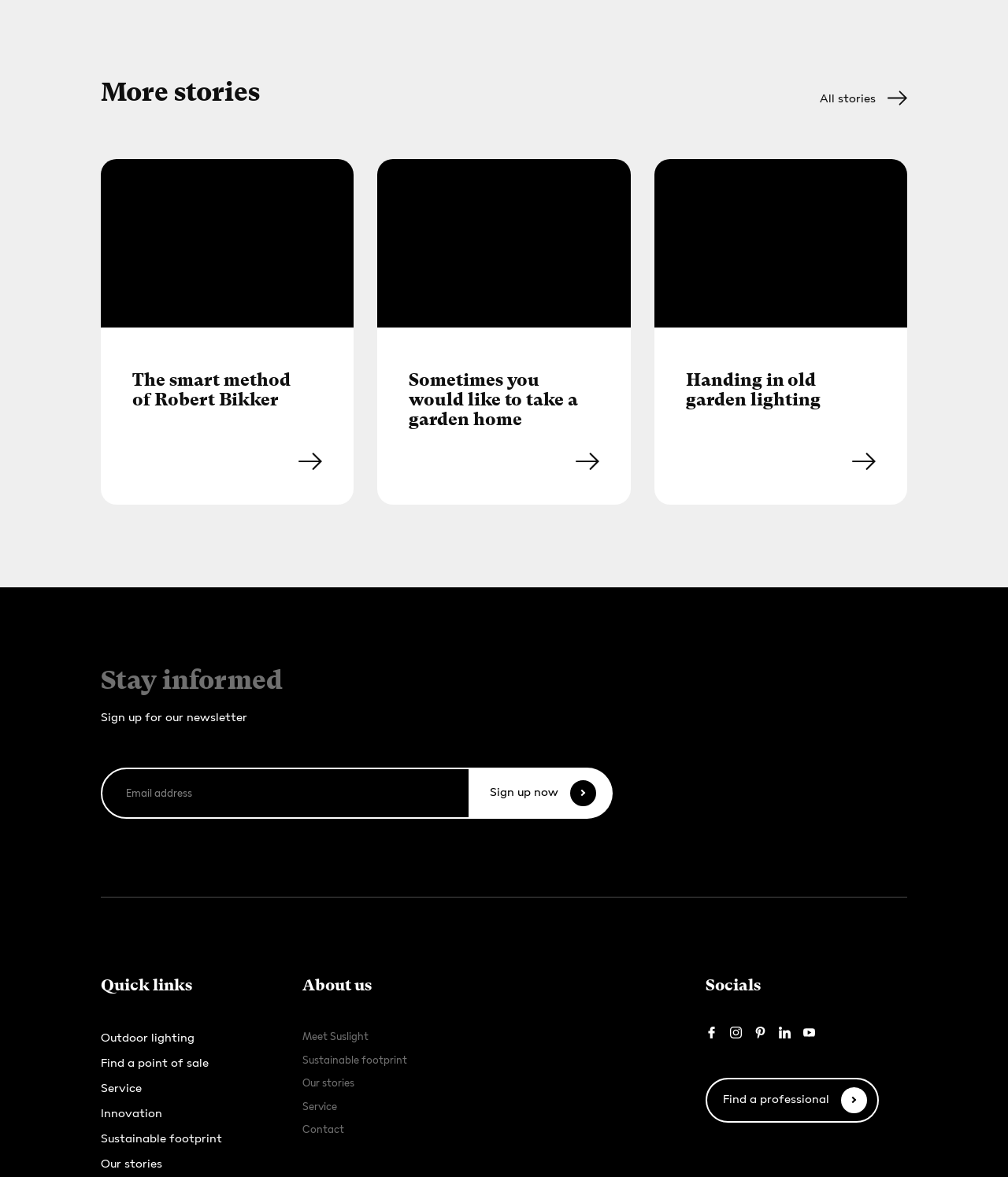Determine the bounding box for the UI element described here: "Outdoor lighting".

[0.1, 0.872, 0.193, 0.893]